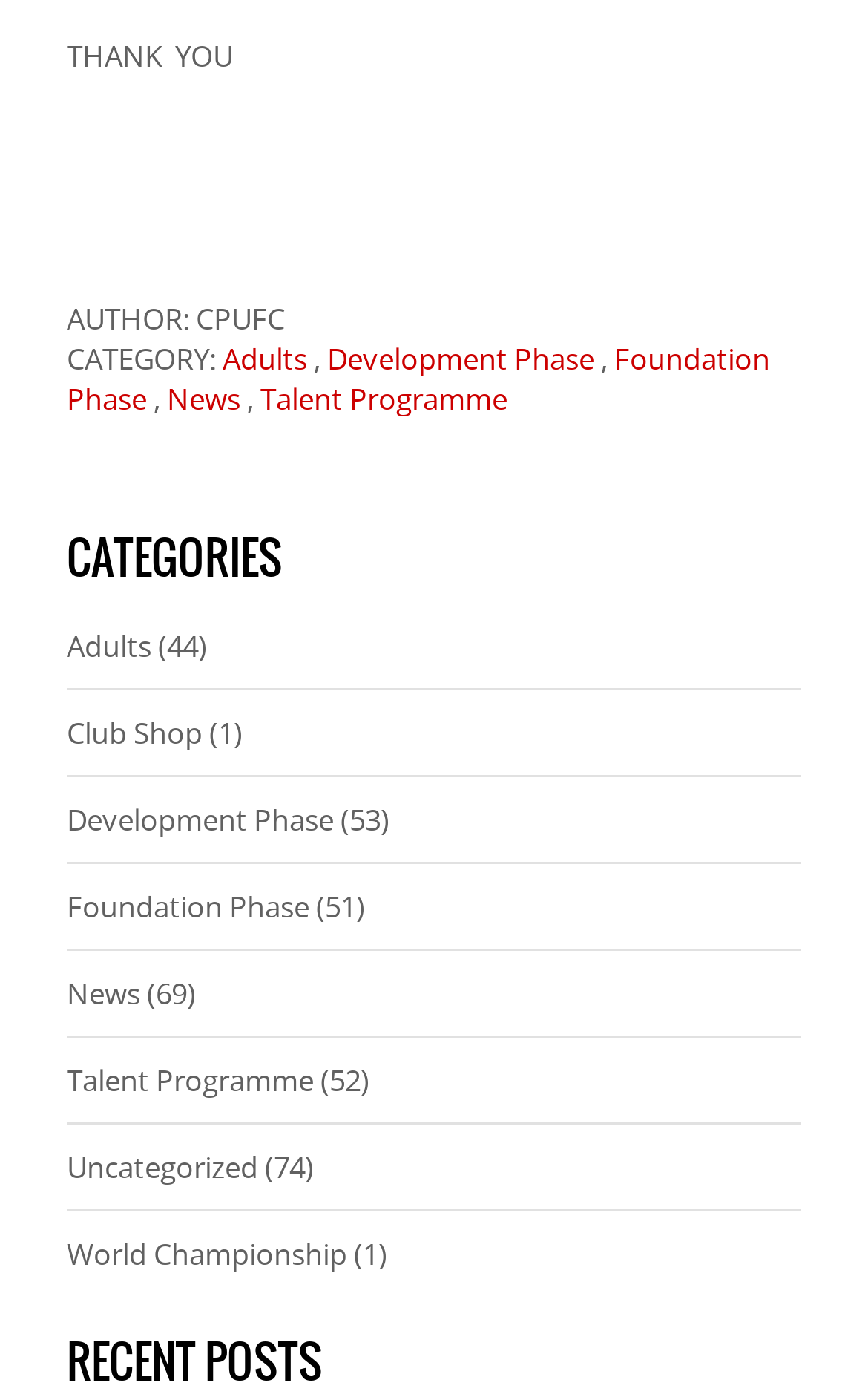With reference to the screenshot, provide a detailed response to the question below:
How many categories are listed?

The categories are listed under the heading 'CATEGORIES' and there are 9 links with category names, including 'Adults', 'Development Phase', 'Foundation Phase', 'News', 'Talent Programme', 'Club Shop', 'Uncategorized', and 'World Championship'.